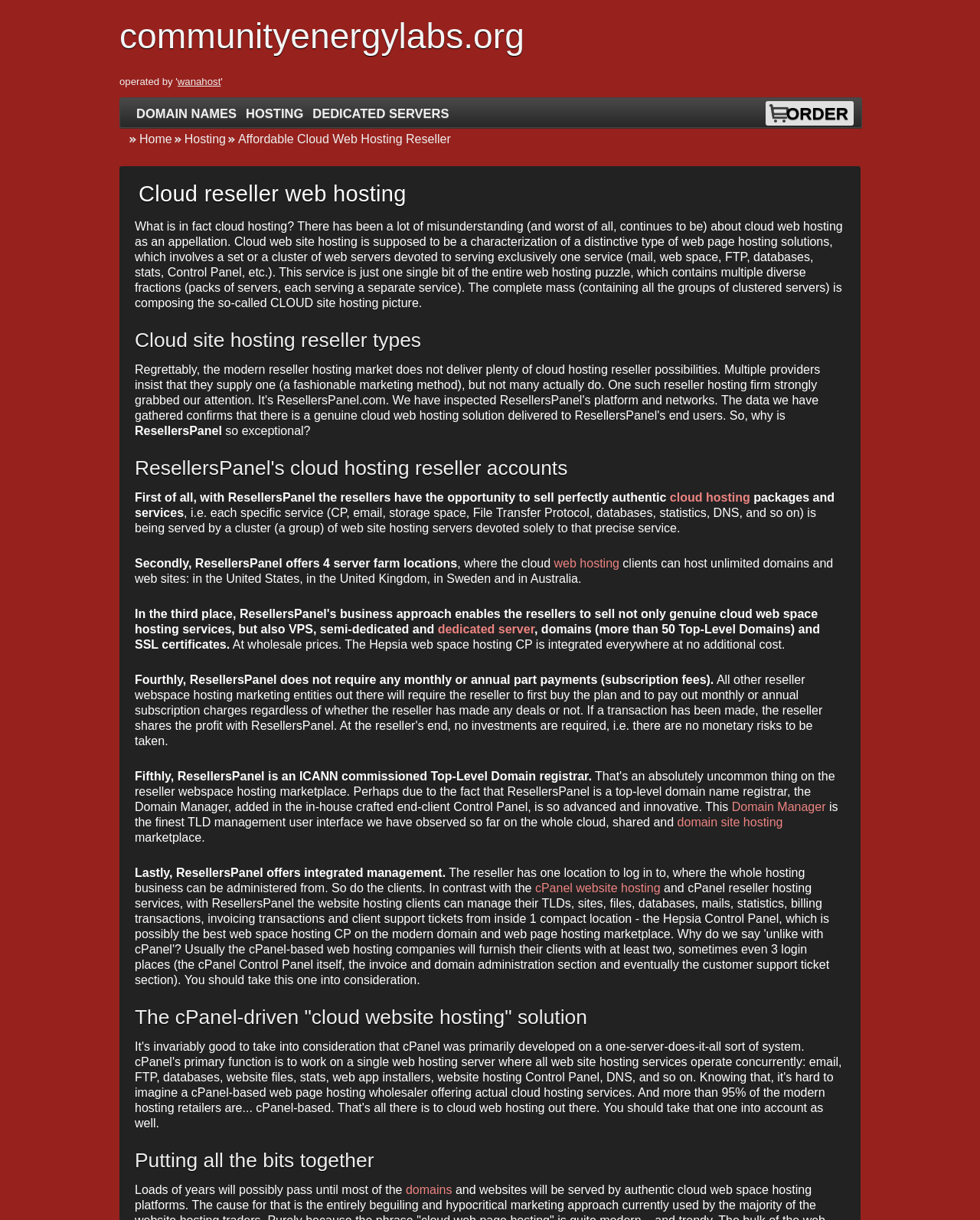Can you pinpoint the bounding box coordinates for the clickable element required for this instruction: "Click on the 'ORDER' link"? The coordinates should be four float numbers between 0 and 1, i.e., [left, top, right, bottom].

[0.798, 0.083, 0.87, 0.104]